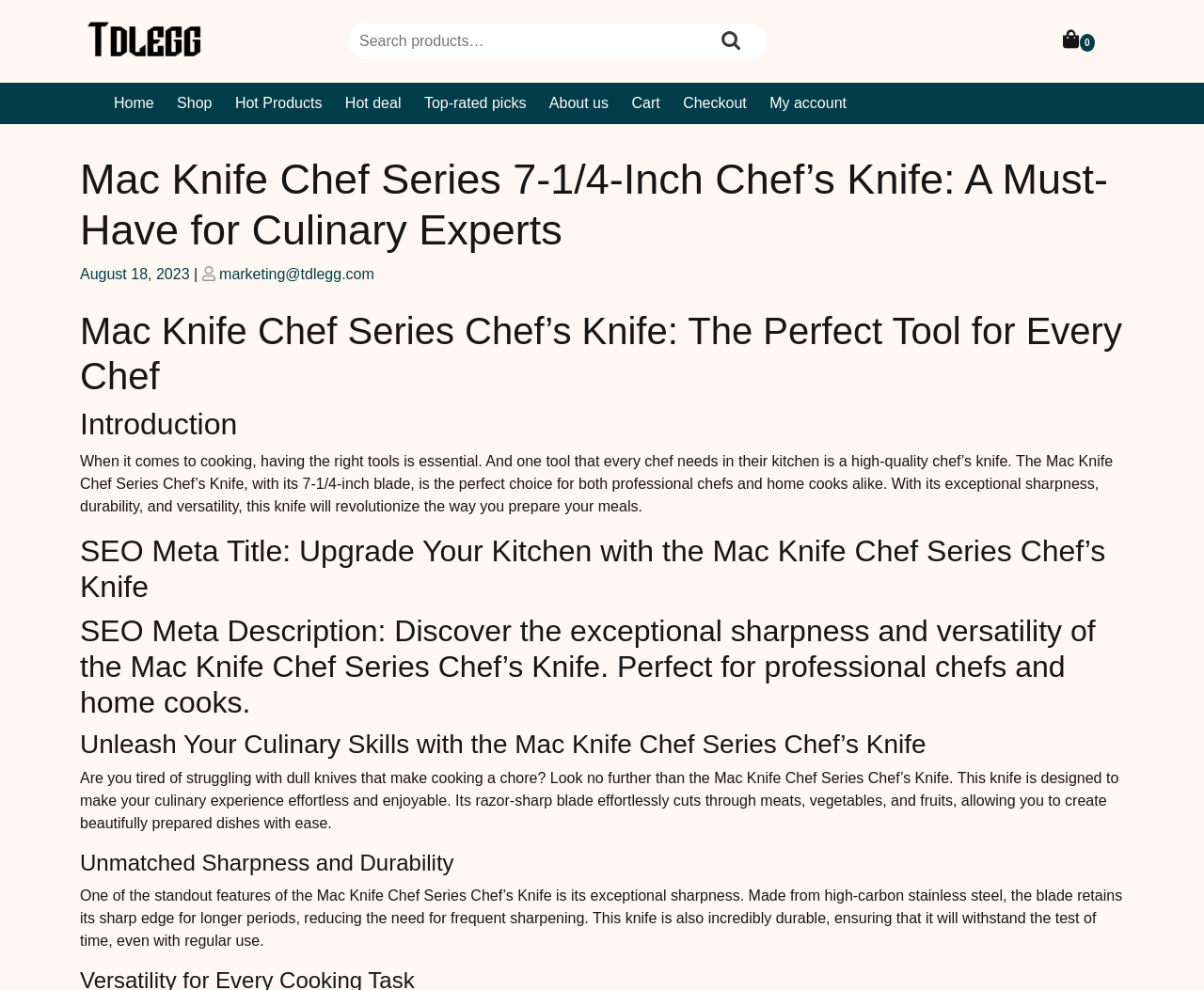Determine the coordinates of the bounding box for the clickable area needed to execute this instruction: "View the cart".

[0.517, 0.084, 0.556, 0.126]